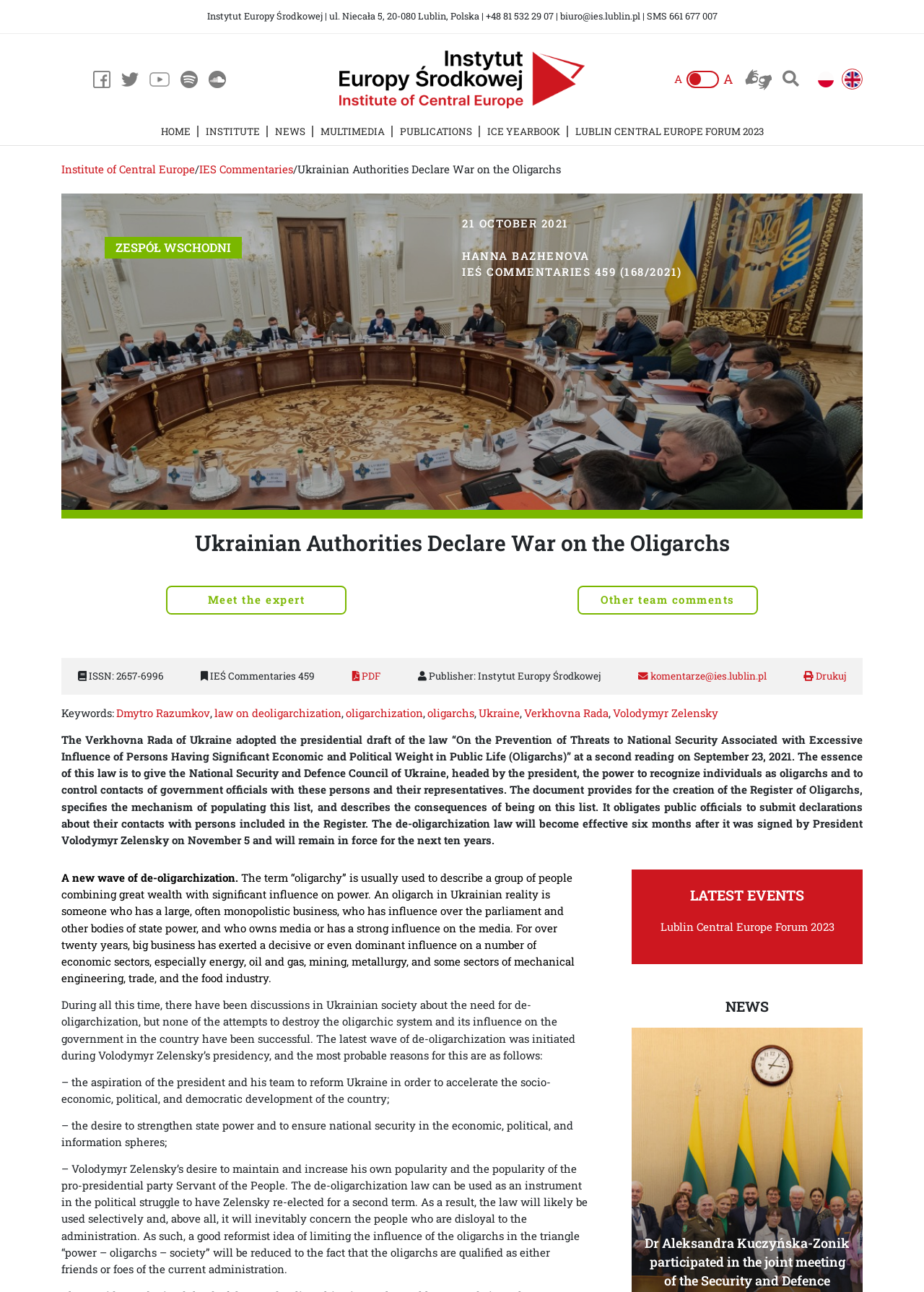Kindly respond to the following question with a single word or a brief phrase: 
What is the topic of the article?

De-oligarchization in Ukraine